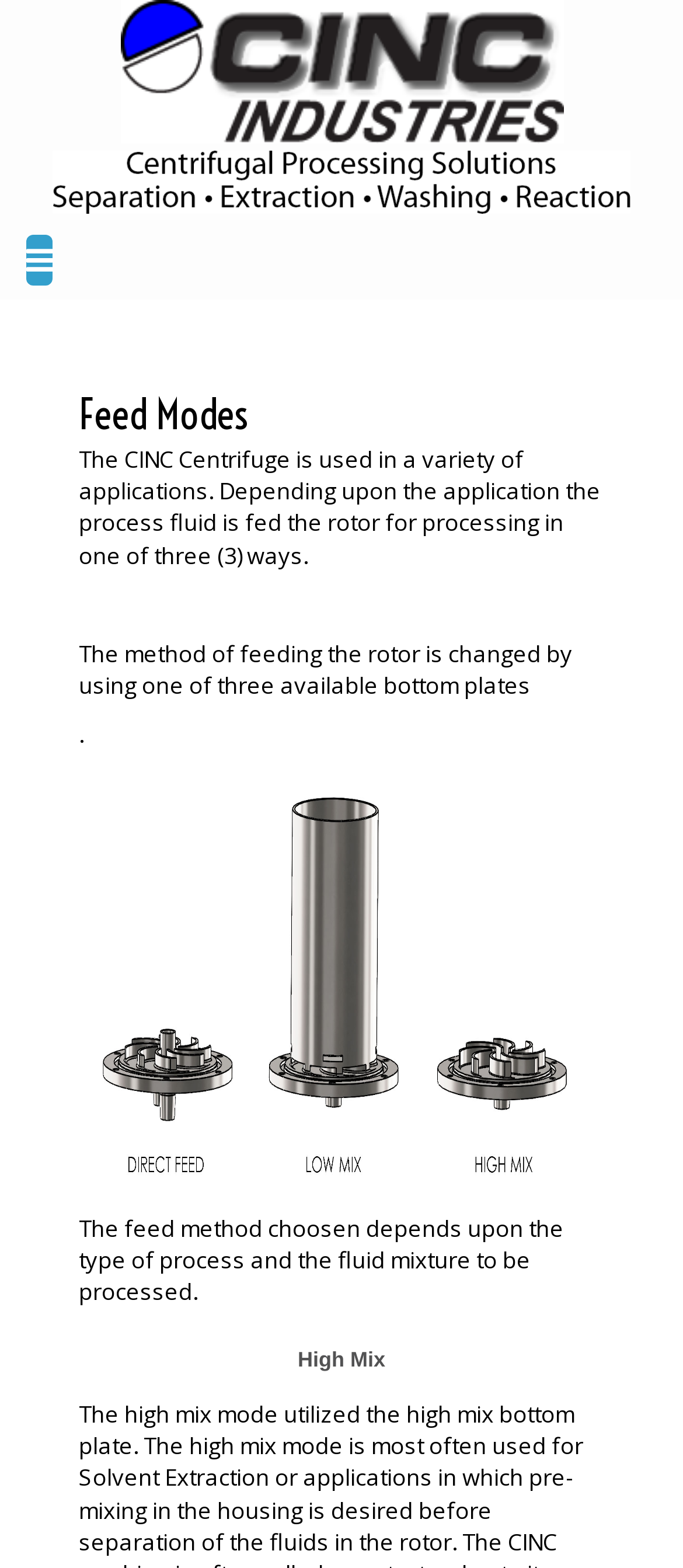What is the name of the company? Using the information from the screenshot, answer with a single word or phrase.

CINC Industries